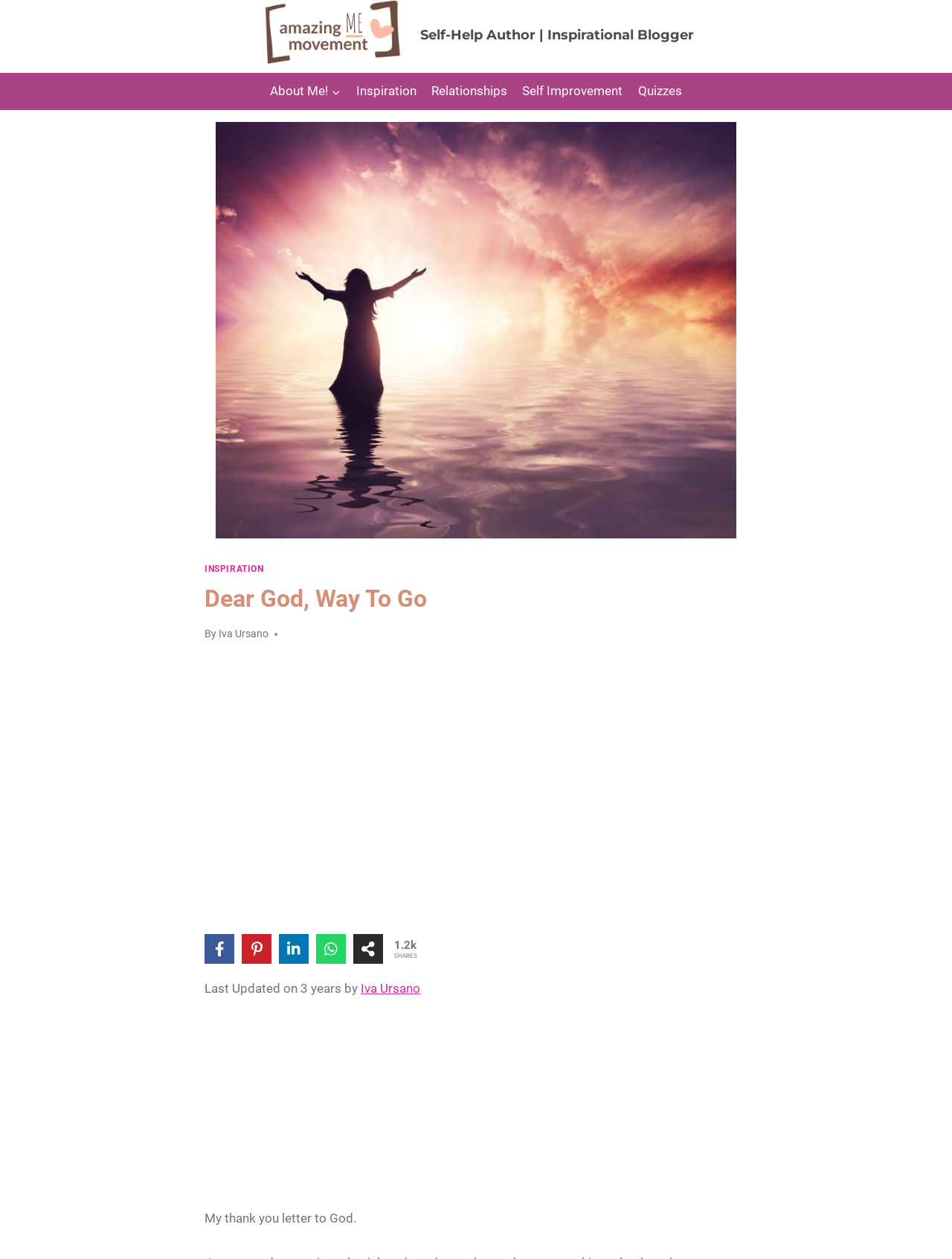Given the description "Self-Help Author | Inspirational Blogger", determine the bounding box of the corresponding UI element.

[0.271, 0.0, 0.729, 0.052]